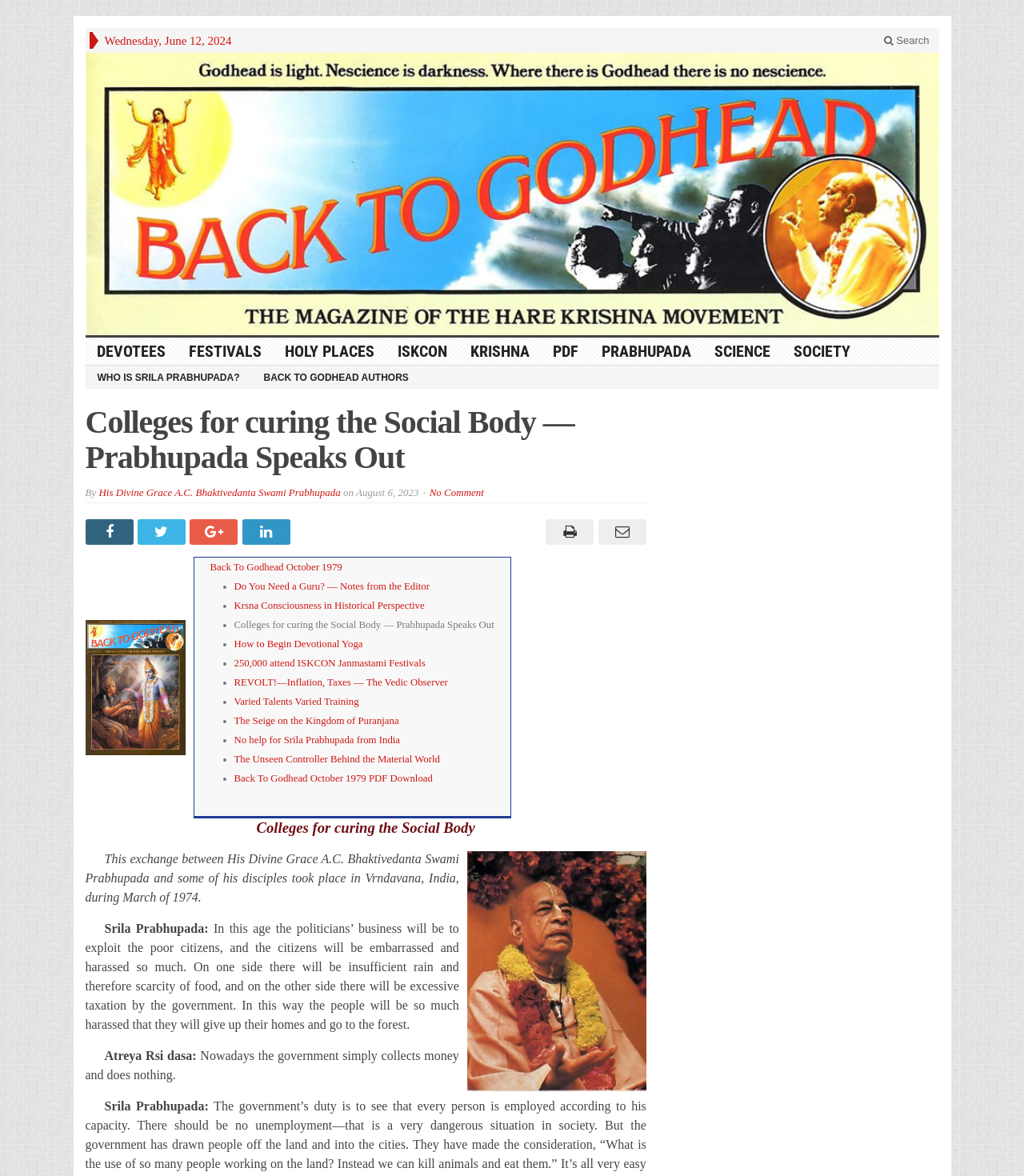Determine the main text heading of the webpage and provide its content.

Colleges for curing the Social Body — Prabhupada Speaks Out